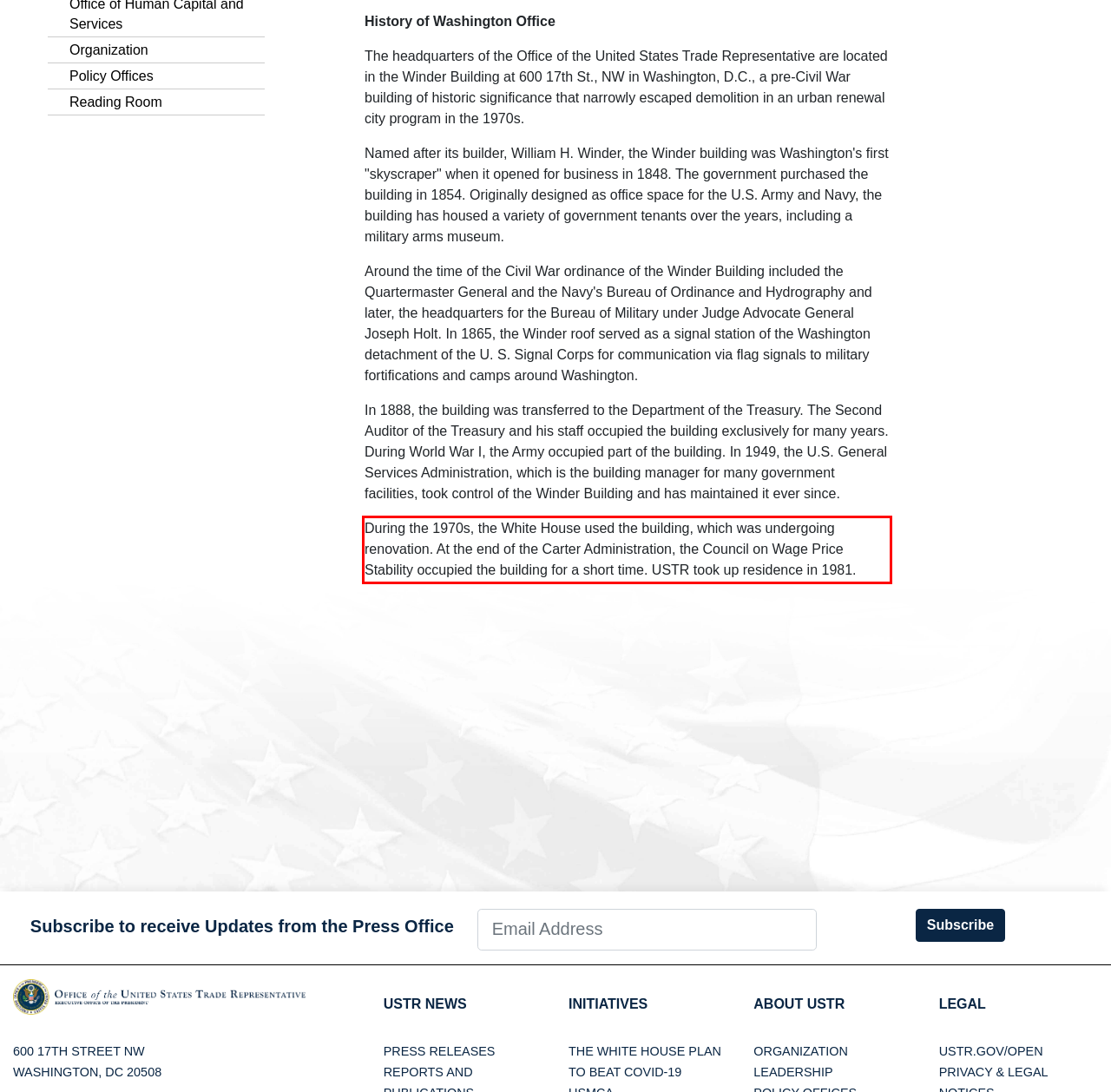Using OCR, extract the text content found within the red bounding box in the given webpage screenshot.

During the 1970s, the White House used the building, which was undergoing renovation. At the end of the Carter Administration, the Council on Wage Price Stability occupied the building for a short time. USTR took up residence in 1981.